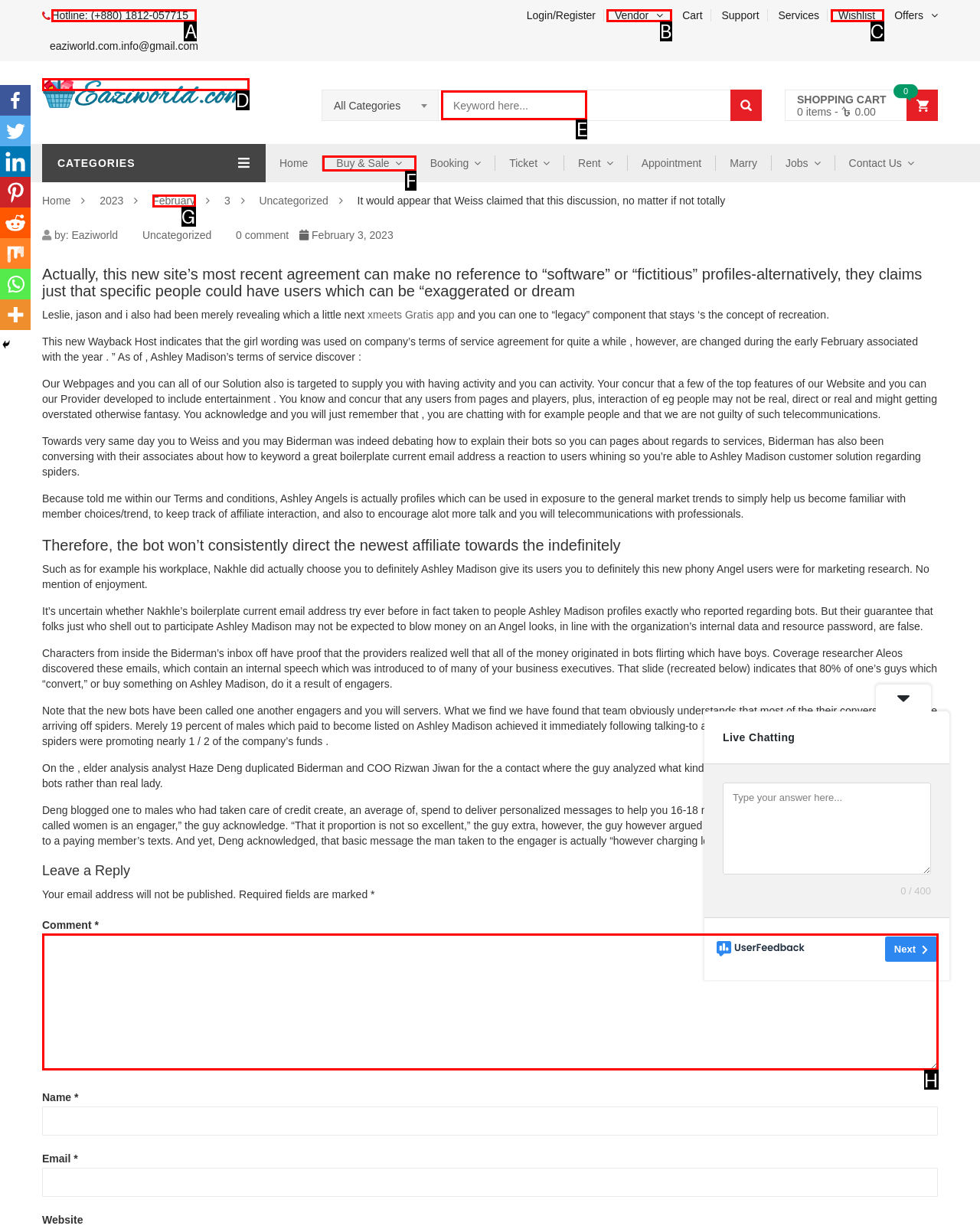Pick the option that corresponds to: parent_node: Comment * name="comment"
Provide the letter of the correct choice.

H